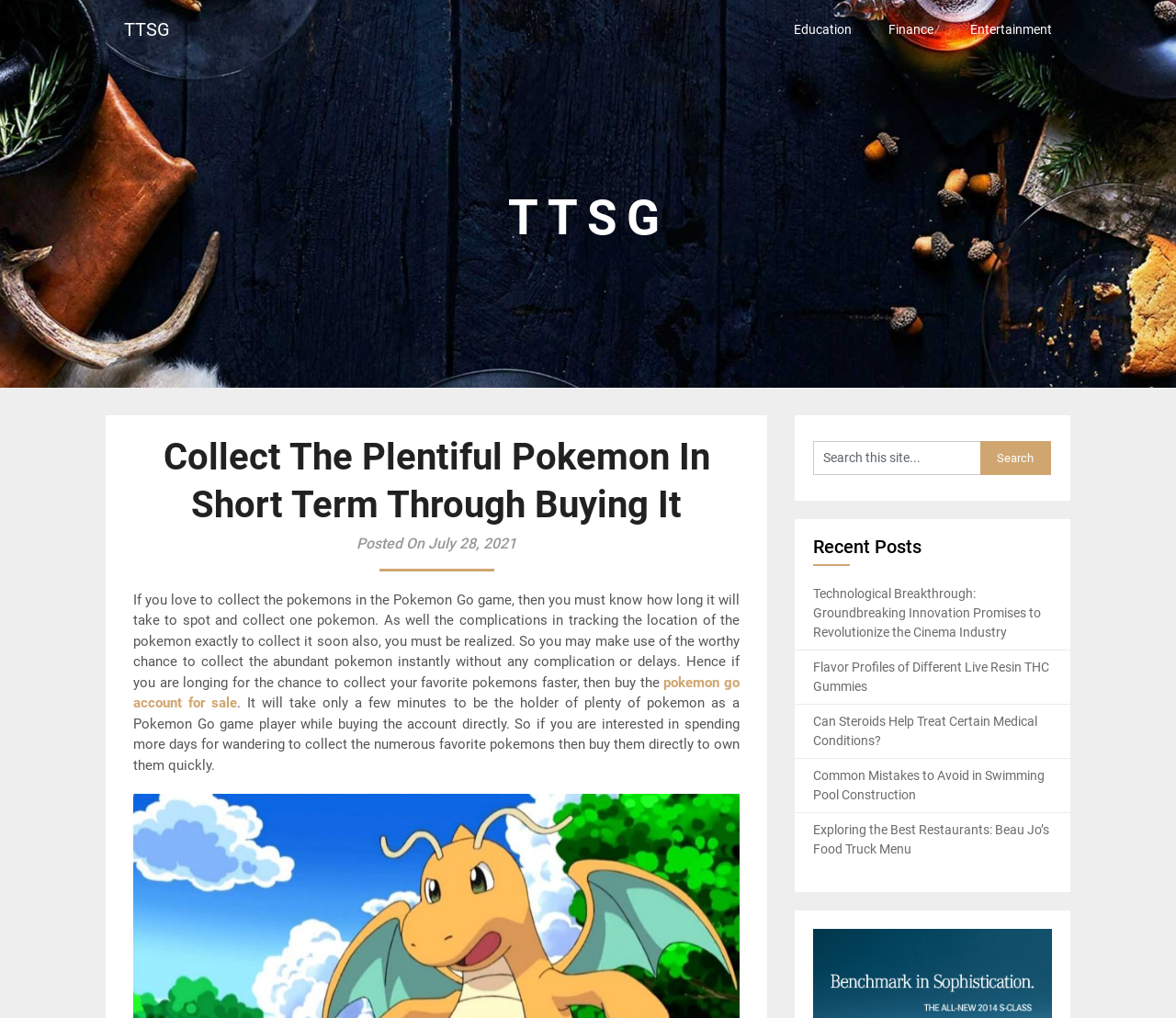Identify the bounding box coordinates of the area that should be clicked in order to complete the given instruction: "view installation guide". The bounding box coordinates should be four float numbers between 0 and 1, i.e., [left, top, right, bottom].

None